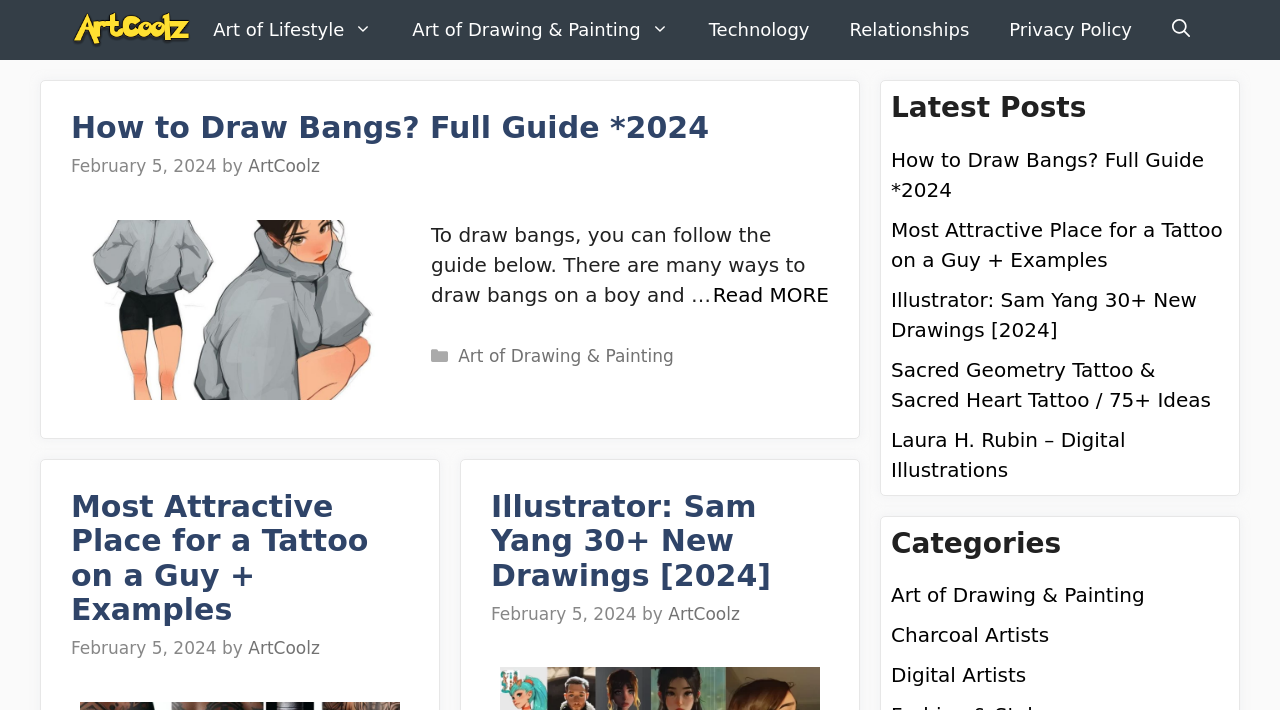What is the topic of the first article?
Use the image to answer the question with a single word or phrase.

How to Draw Bangs